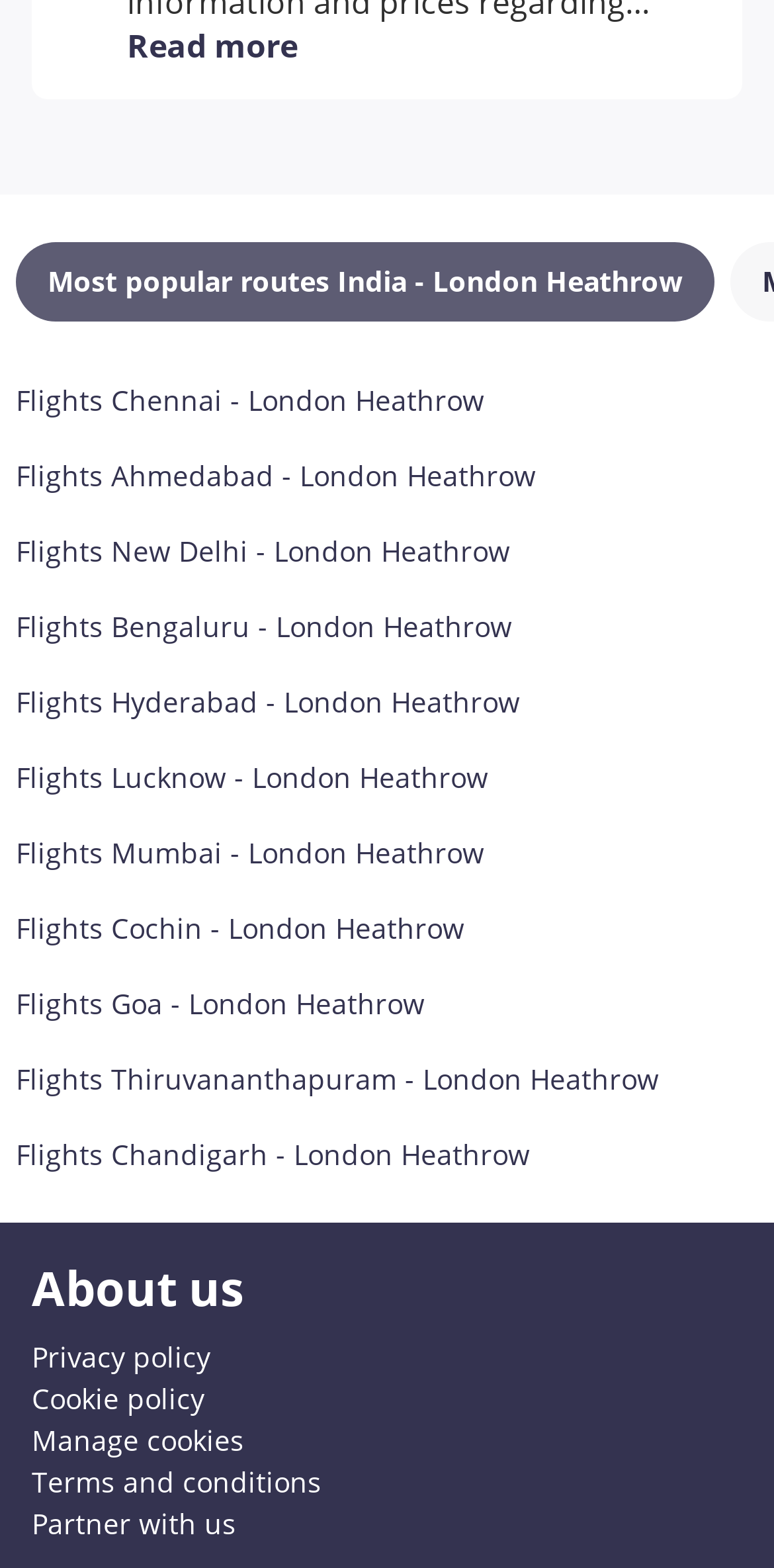Please specify the bounding box coordinates of the clickable section necessary to execute the following command: "Learn about the company".

[0.041, 0.799, 0.959, 0.841]